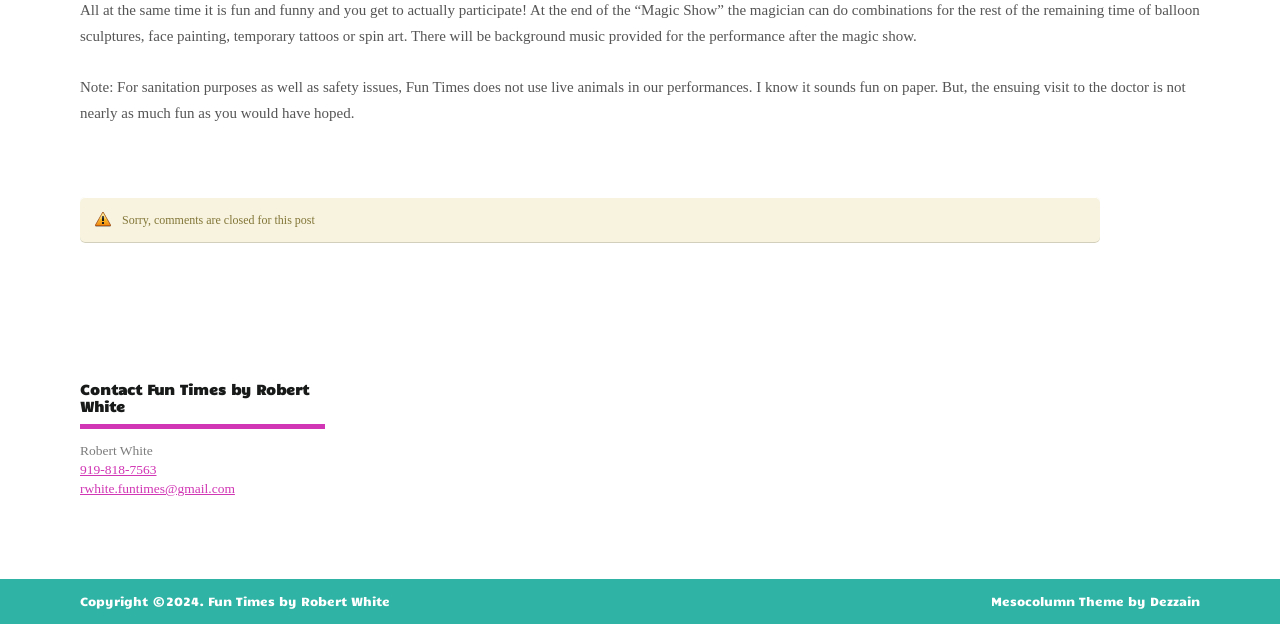Can you leave a comment on this post?
By examining the image, provide a one-word or phrase answer.

No